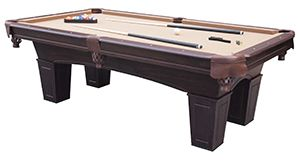How many pockets does the pool table have?
Look at the image and answer the question with a single word or phrase.

Six